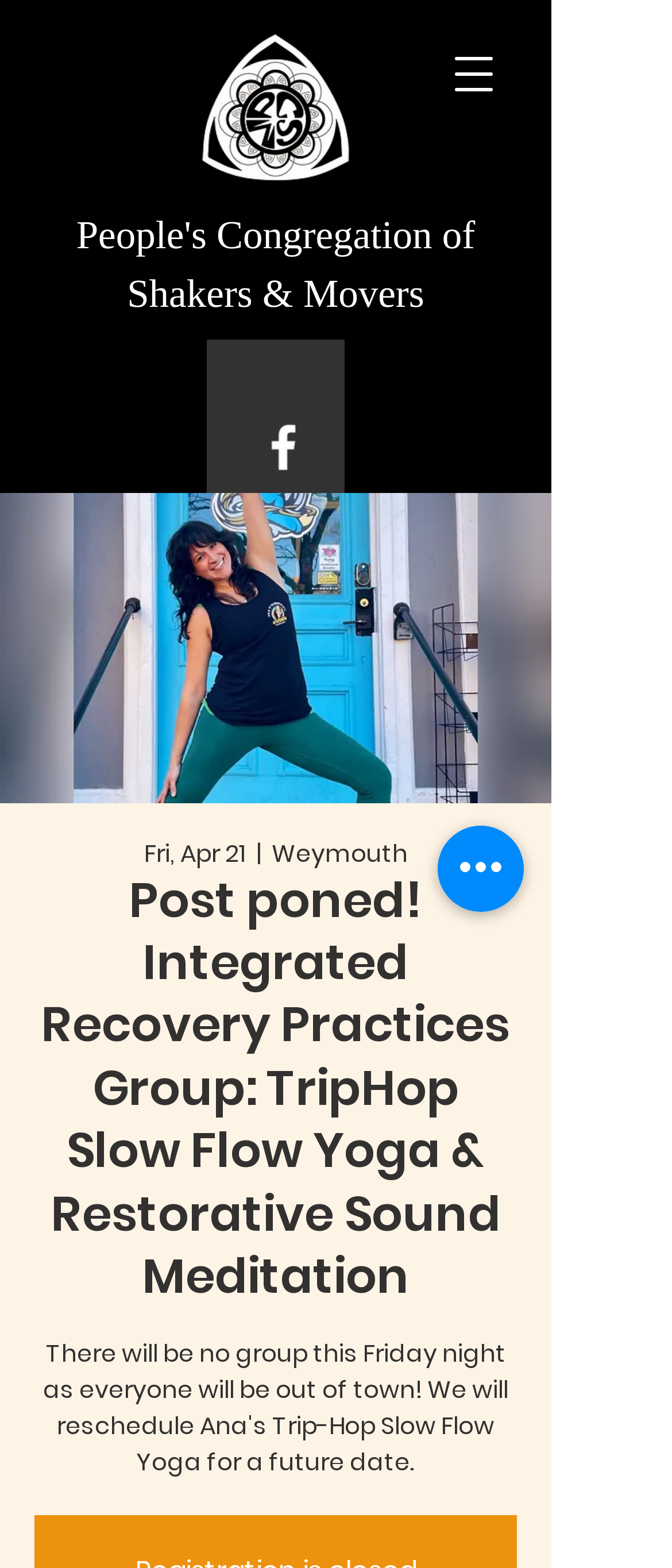What is the purpose of the image with the Facebook icon?
Answer the question with a detailed and thorough explanation.

I inferred the answer by looking at the image element with the Facebook icon. This image is located in the 'Social Bar' list, which suggests that it is a link to the group's social media page.